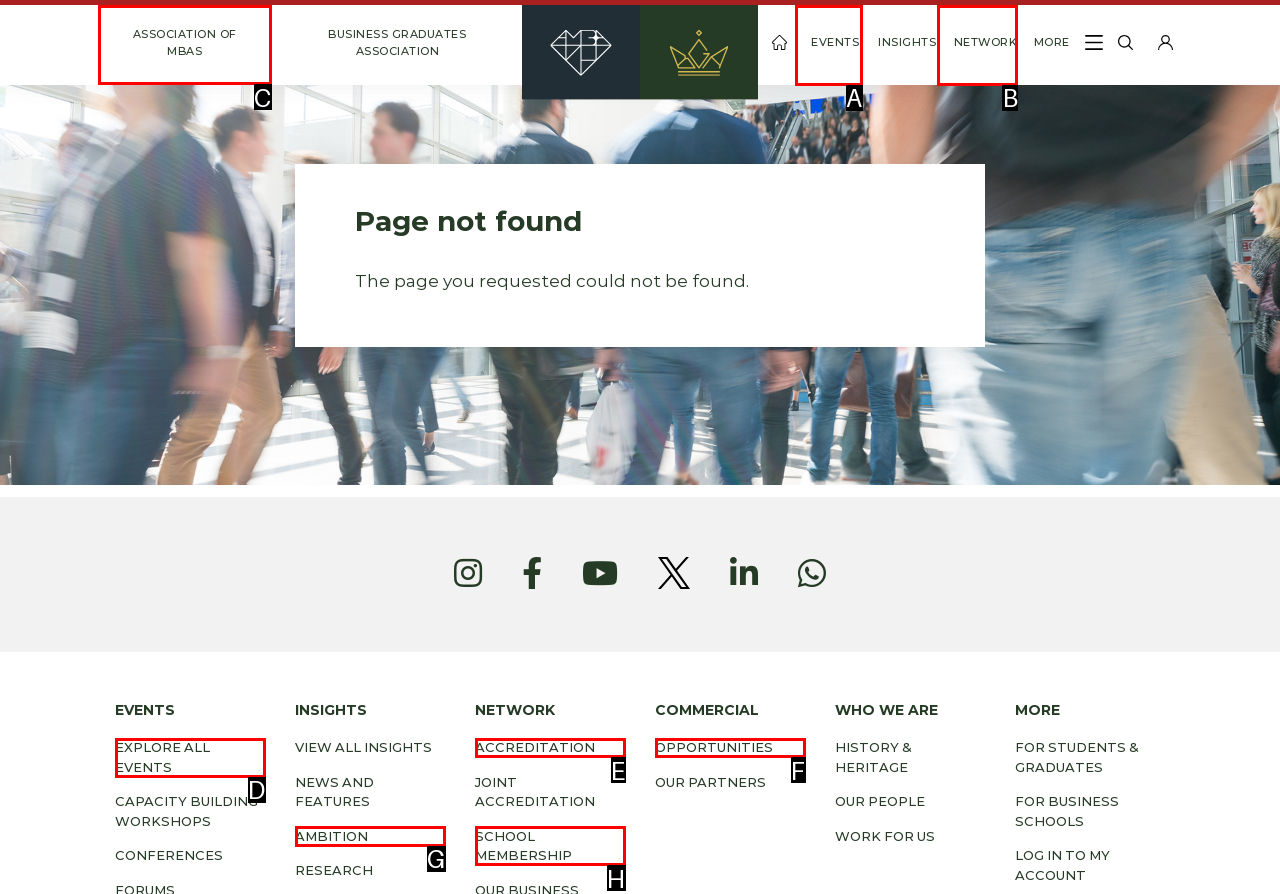Tell me which letter corresponds to the UI element that will allow you to Click on the 'ASSOCIATION OF MBAS' link. Answer with the letter directly.

C